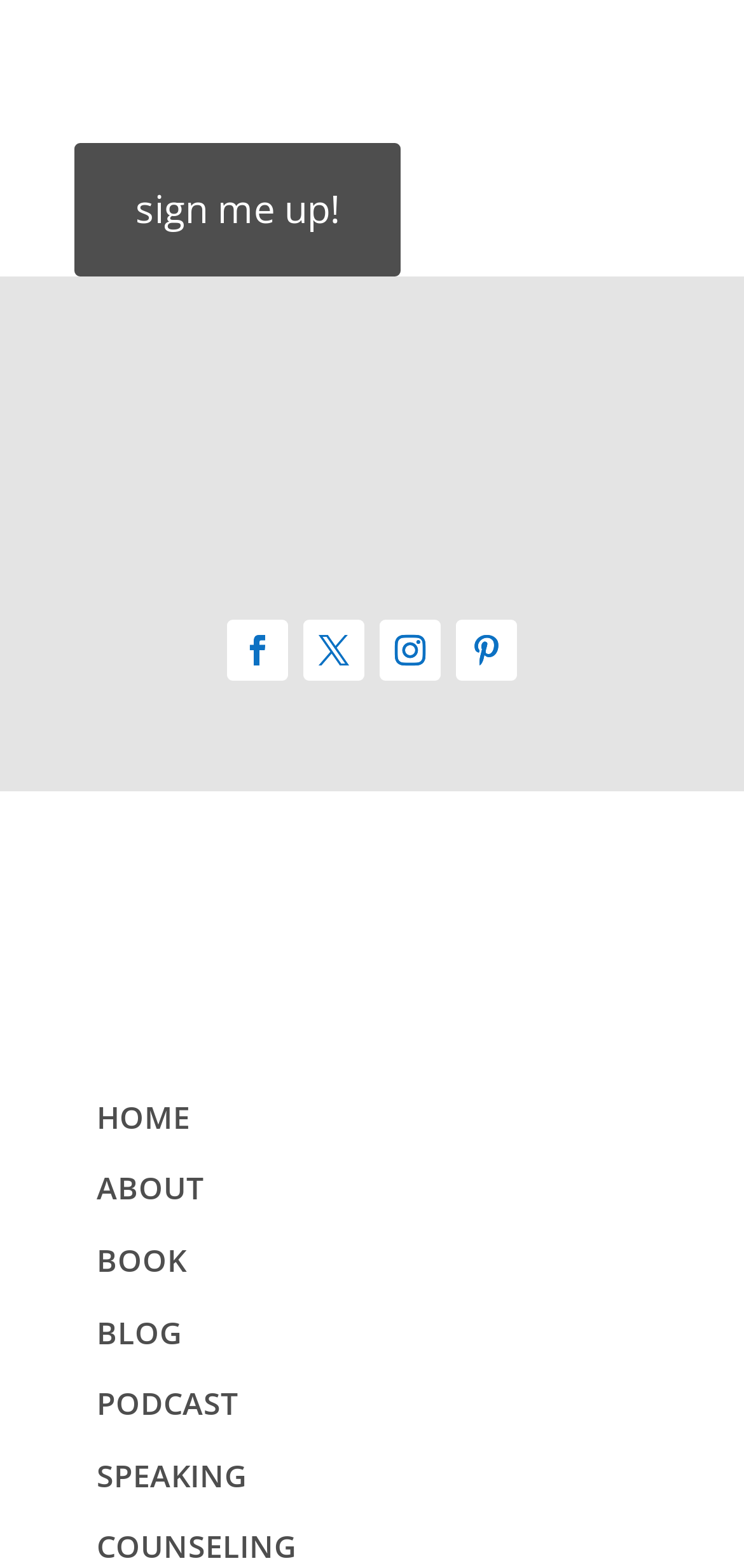What is the dentist appointment for?
Please analyze the image and answer the question with as much detail as possible.

I read the text in the StaticText element which says 'As for my tooth, I am tempted not to fix it this time, but unfortunately, it broke in such a way that it is jagged and uncomfortable to my lip. So off to the dentist I go as time allows next week' and understood that the dentist appointment is for the tooth.